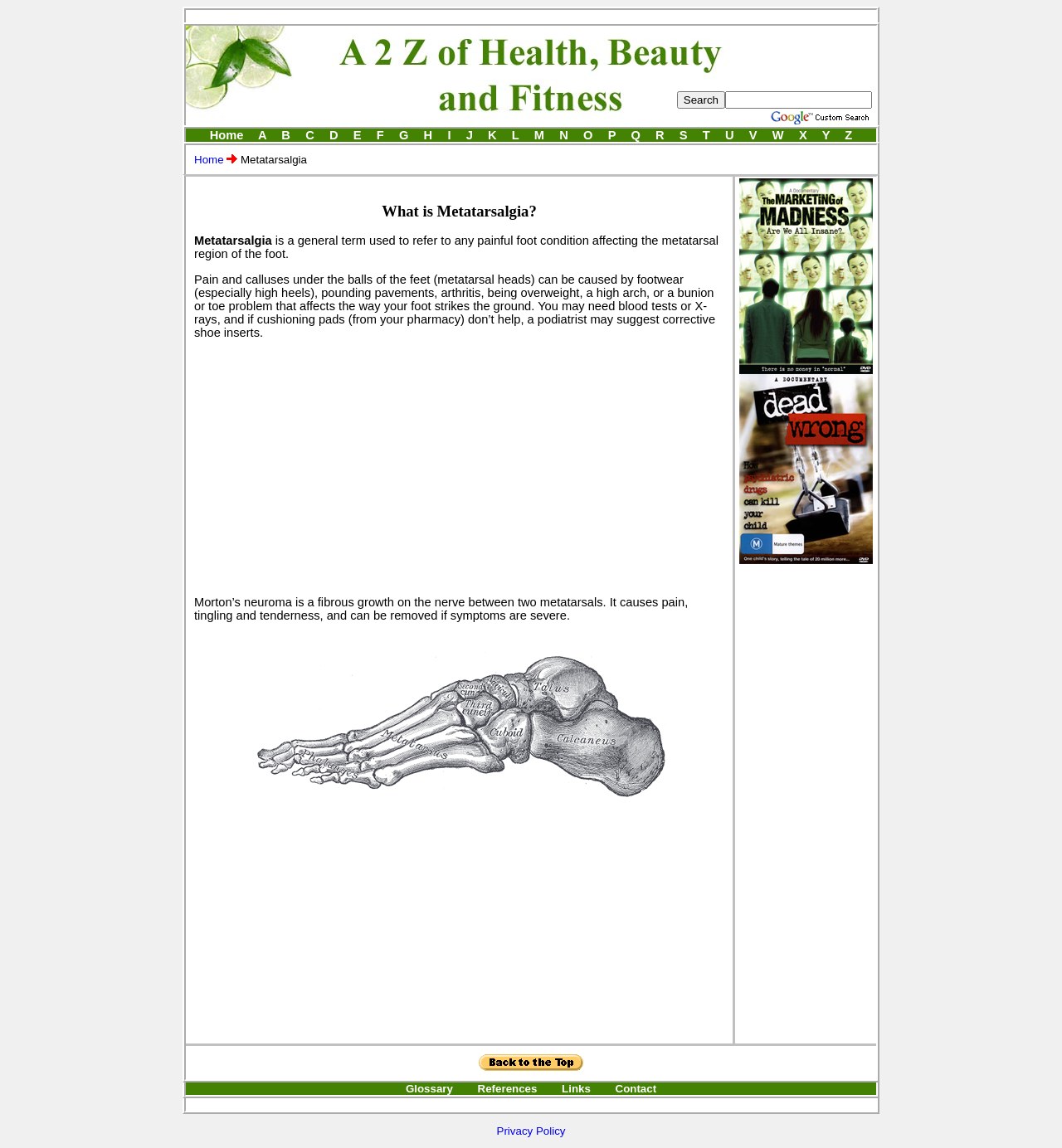Give a short answer to this question using one word or a phrase:
What is the condition caused by a fibrous growth on the nerve between two metatarsals?

Morton's neuroma